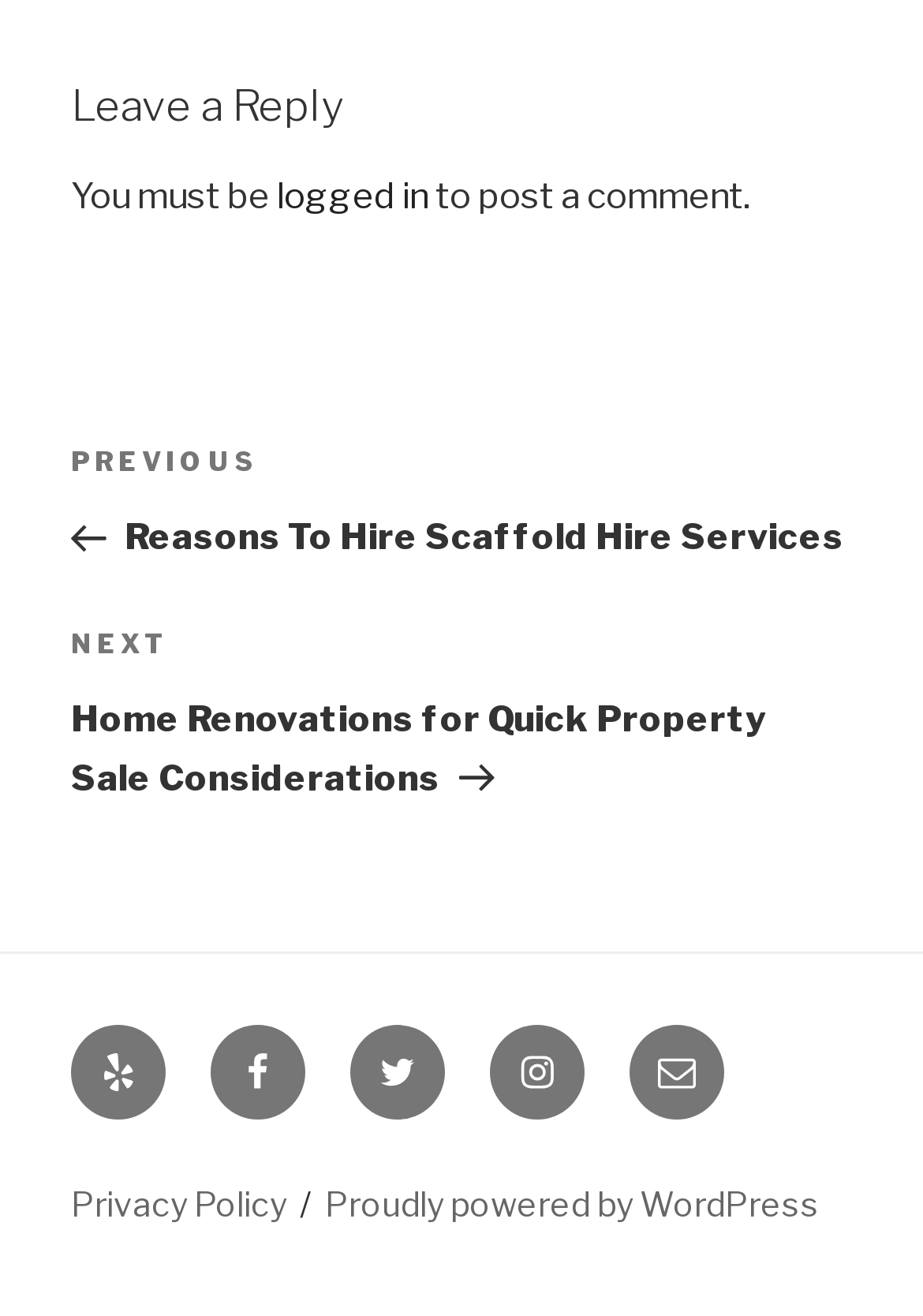Identify the bounding box coordinates of the clickable section necessary to follow the following instruction: "Leave a reply". The coordinates should be presented as four float numbers from 0 to 1, i.e., [left, top, right, bottom].

[0.077, 0.058, 0.923, 0.103]